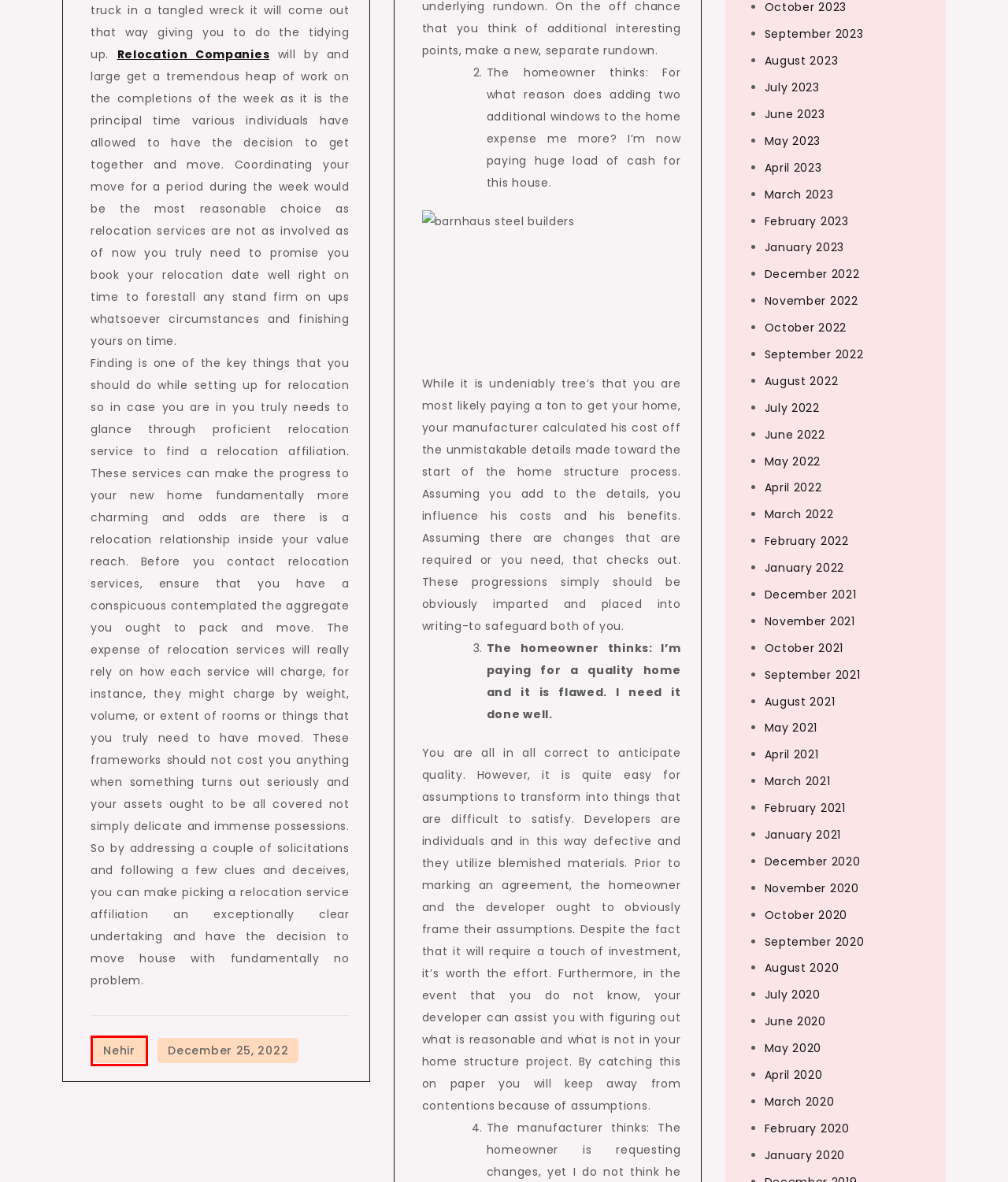Given a screenshot of a webpage with a red bounding box around a UI element, please identify the most appropriate webpage description that matches the new webpage after you click on the element. Here are the candidates:
A. April 2022 – General Information
B. February 2022 – General Information
C. June 2020 – General Information
D. July 2022 – General Information
E. August 2022 – General Information
F. December 2022 – General Information
G. Nehir – General Information
H. January 2020 – General Information

G